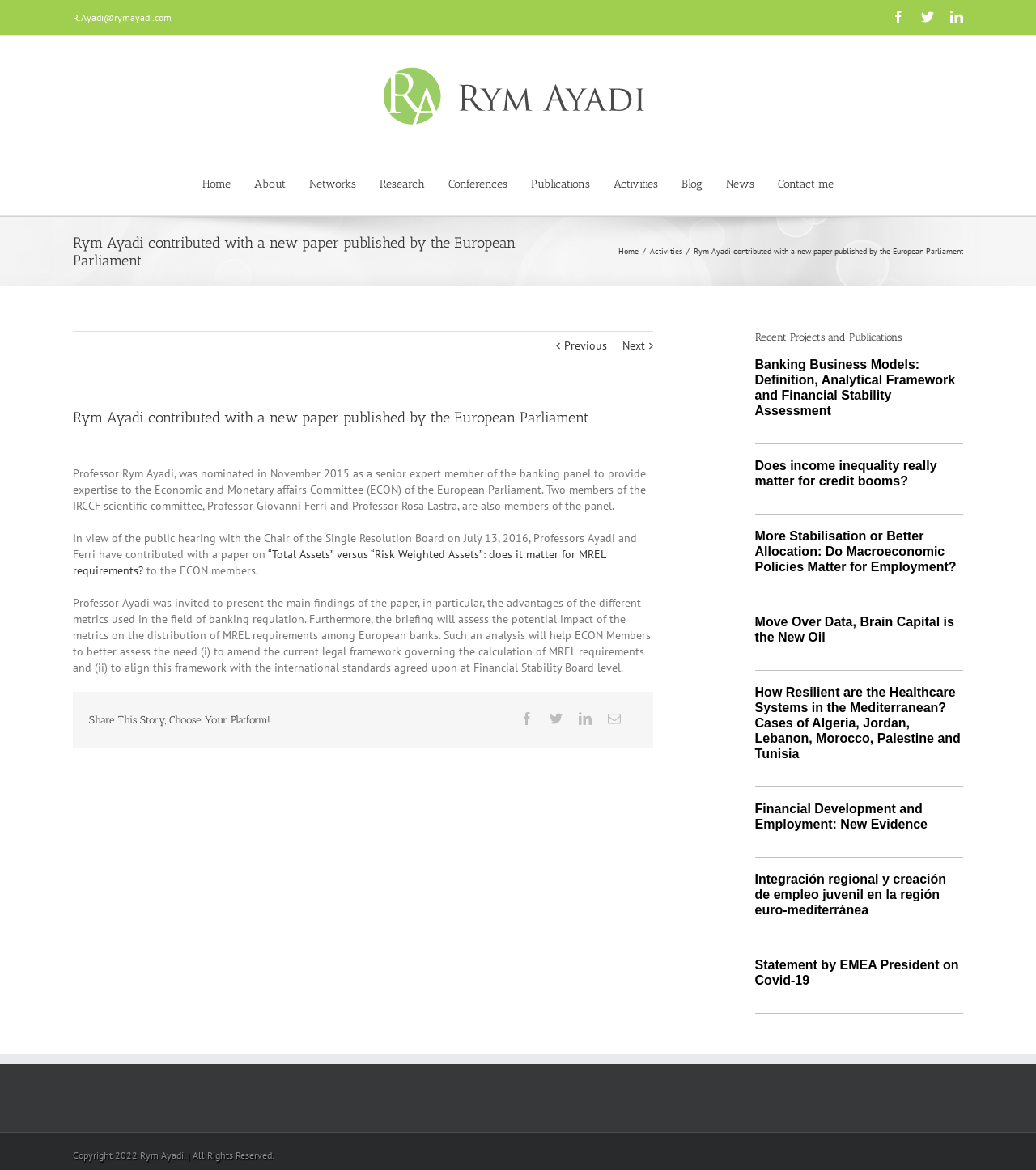Please identify the bounding box coordinates of the element that needs to be clicked to perform the following instruction: "Click on the 'Home' link".

[0.195, 0.131, 0.223, 0.184]